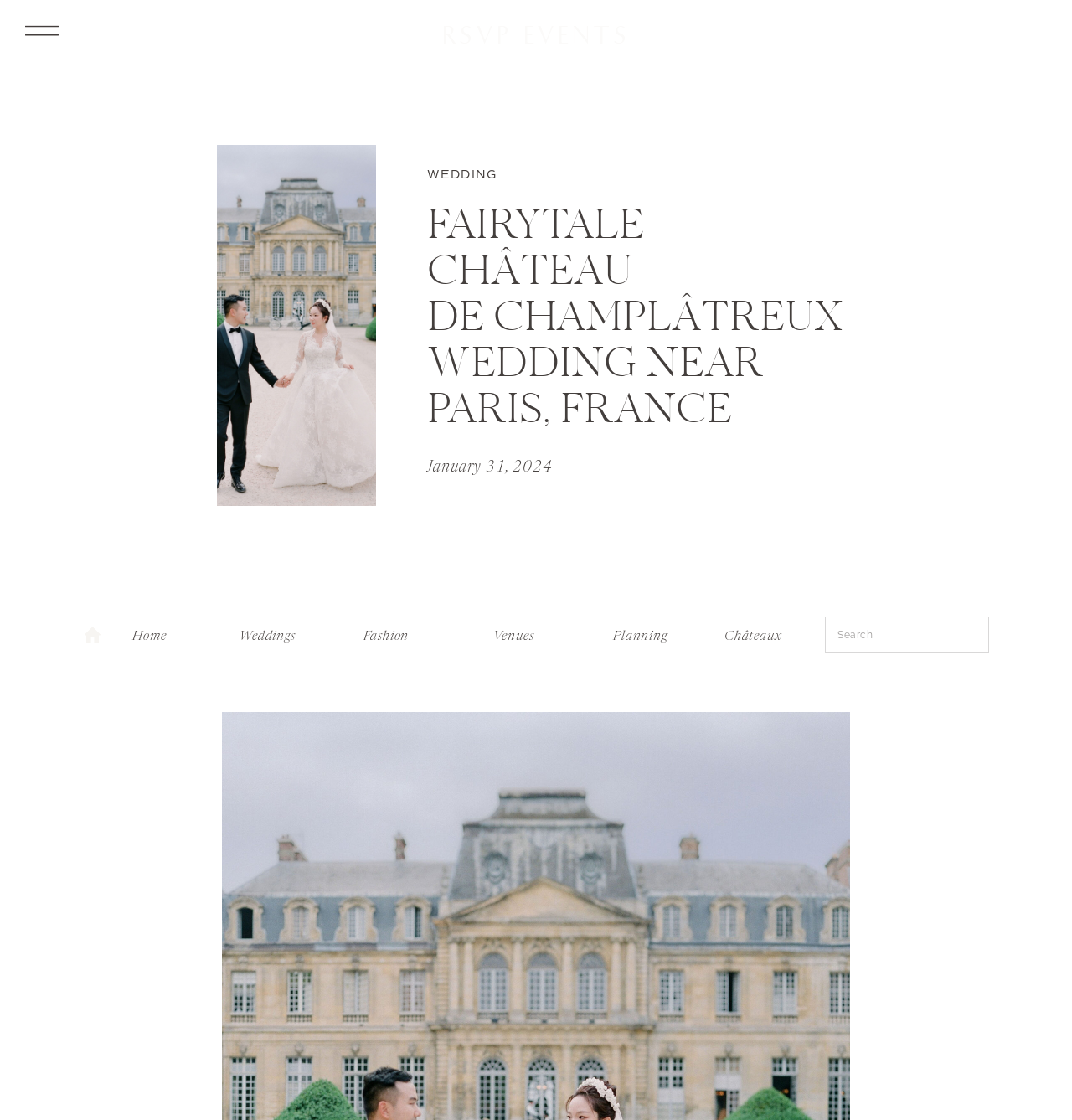Provide a single word or phrase answer to the question: 
How many navigation links are available on the top of the webpage?

7